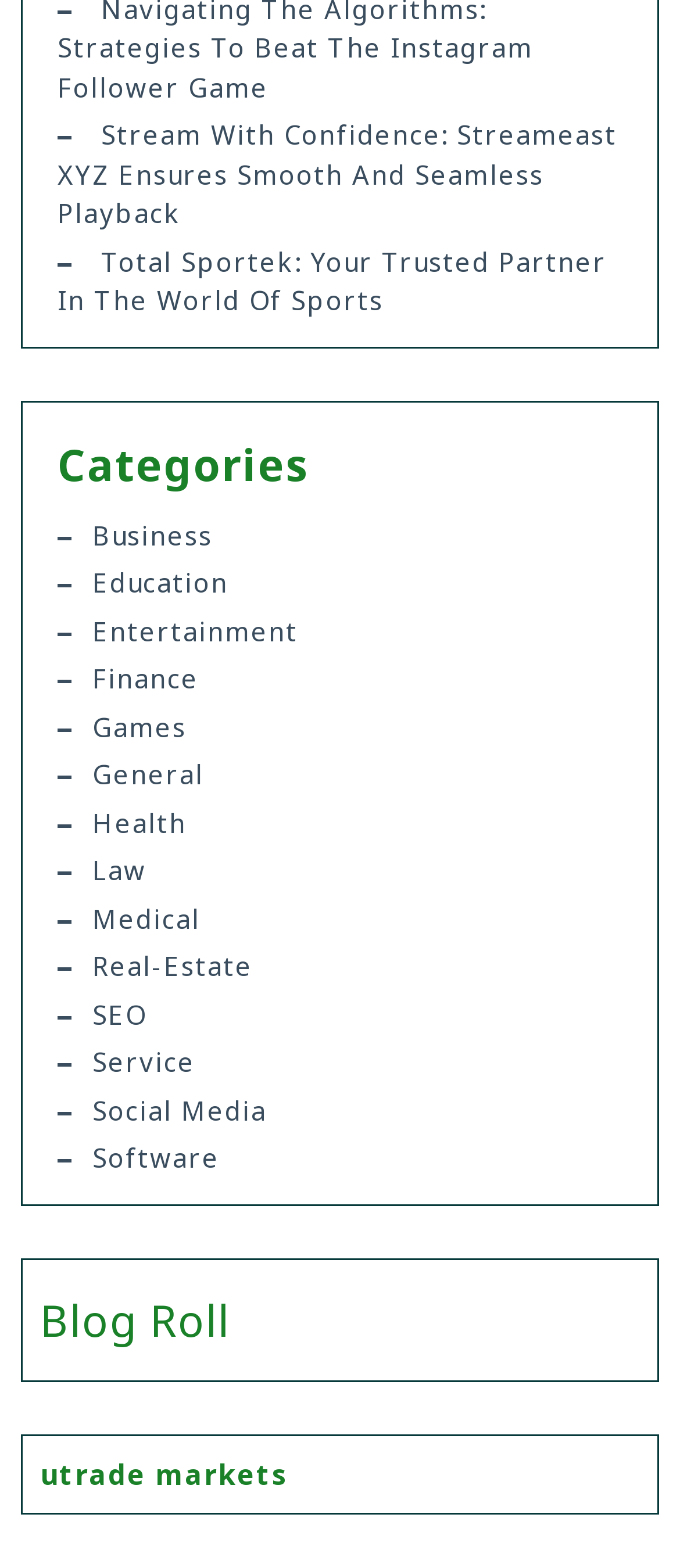Please identify the coordinates of the bounding box for the clickable region that will accomplish this instruction: "Select the 'Entertainment' category".

[0.136, 0.385, 0.438, 0.419]